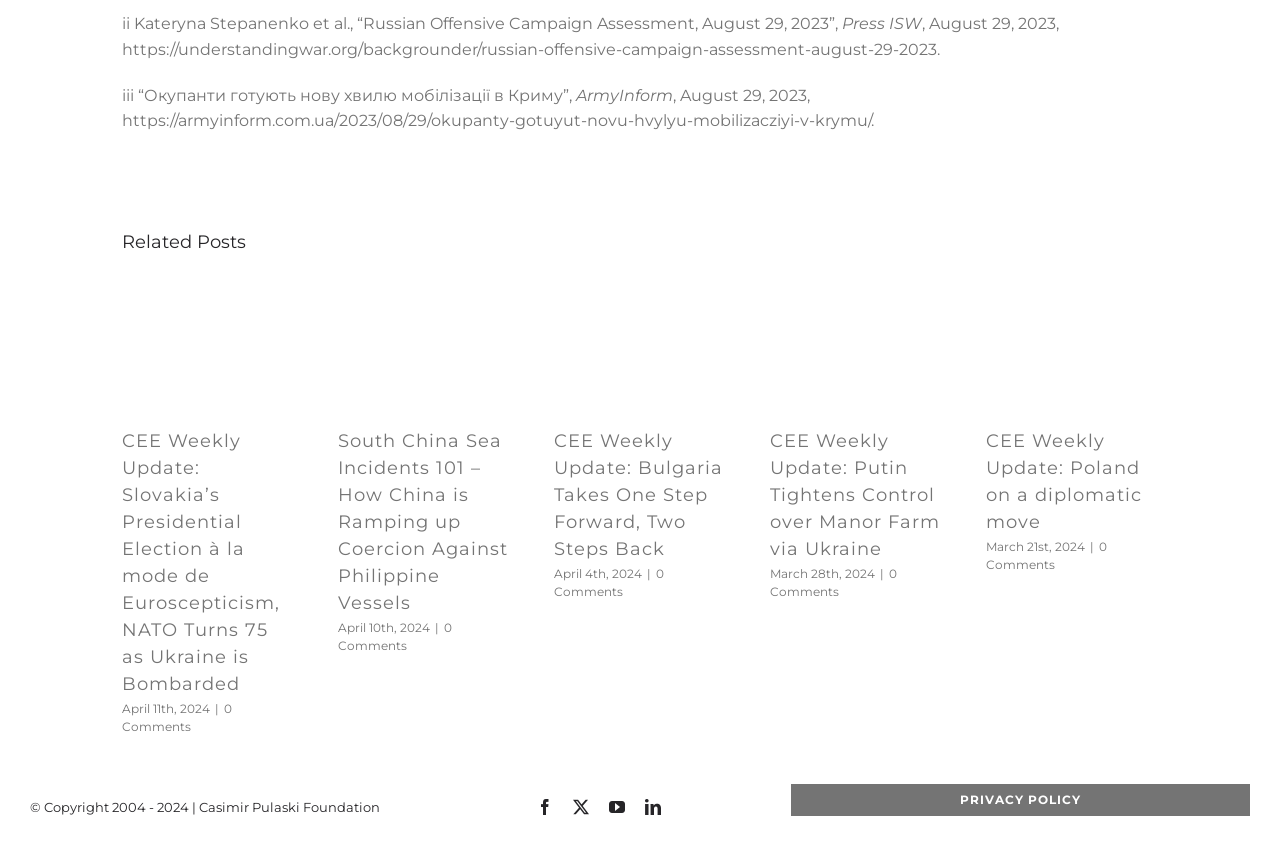Please determine the bounding box coordinates of the element to click in order to execute the following instruction: "Read the related post 'South China Sea Incidents 101 – How China is Ramping up Coercion Against Philippine Vessels'". The coordinates should be four float numbers between 0 and 1, specified as [left, top, right, bottom].

[0.264, 0.333, 0.398, 0.356]